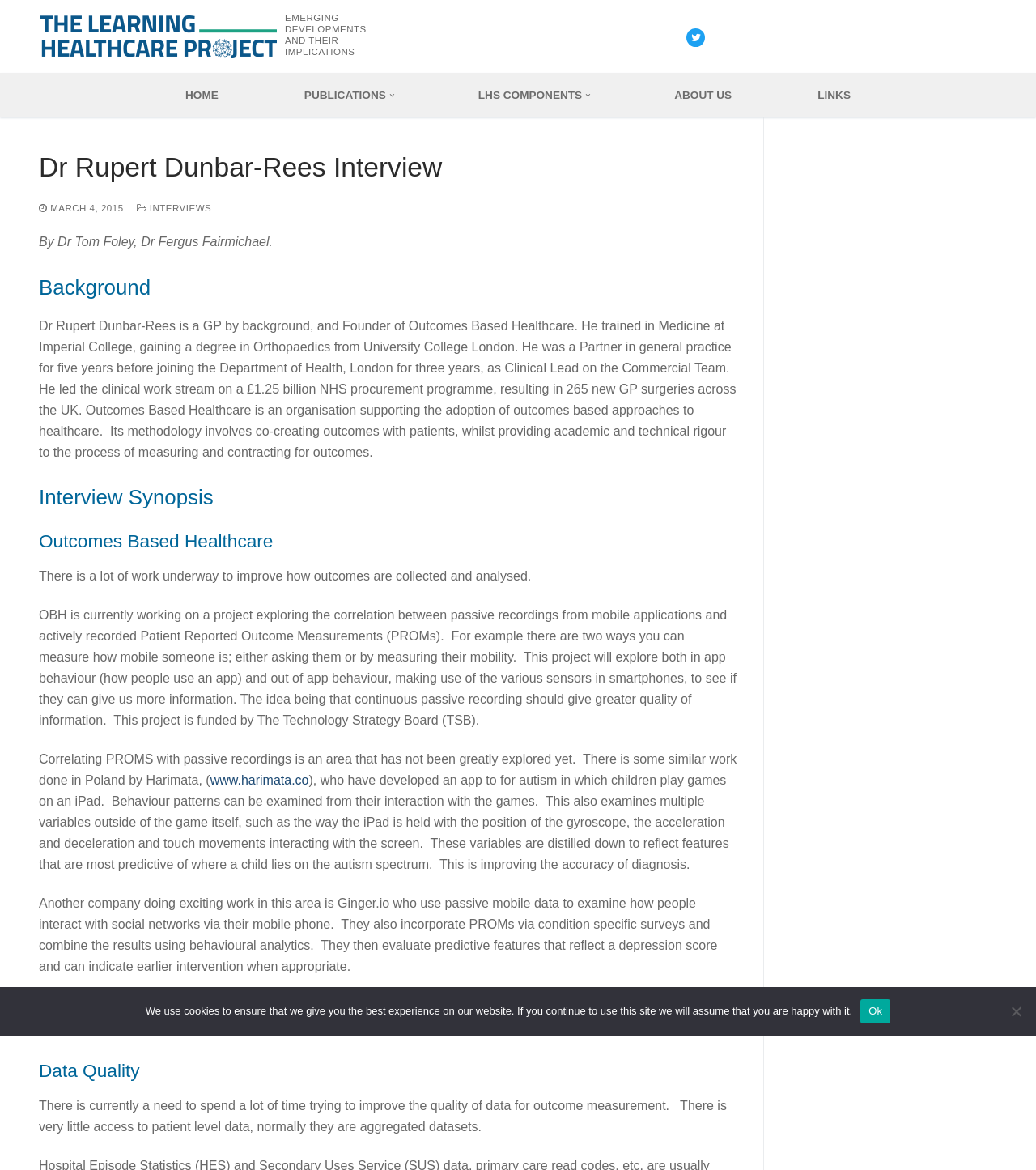Find and extract the text of the primary heading on the webpage.

Dr Rupert Dunbar-Rees Interview